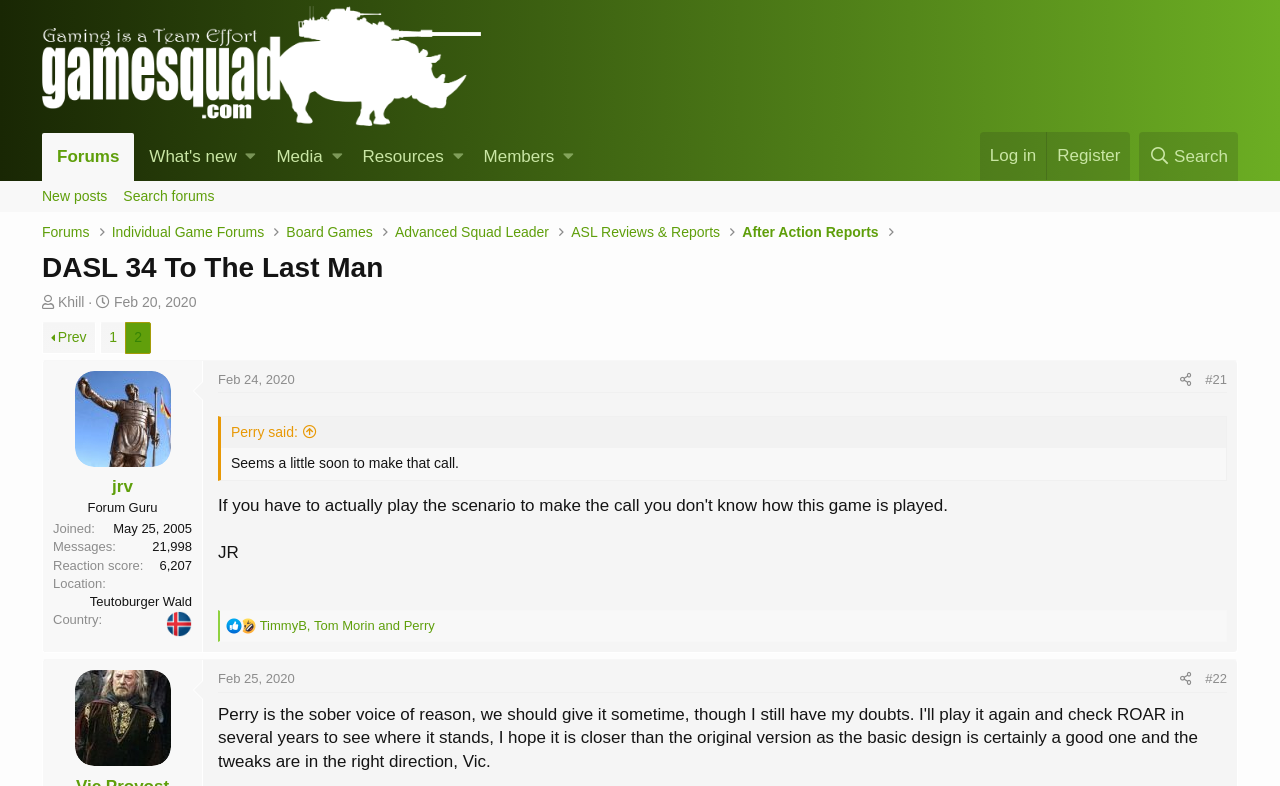Who started the thread?
Give a detailed and exhaustive answer to the question.

The thread starter's name can be found in the thread information section, where it says 'Thread starter: Khill'.